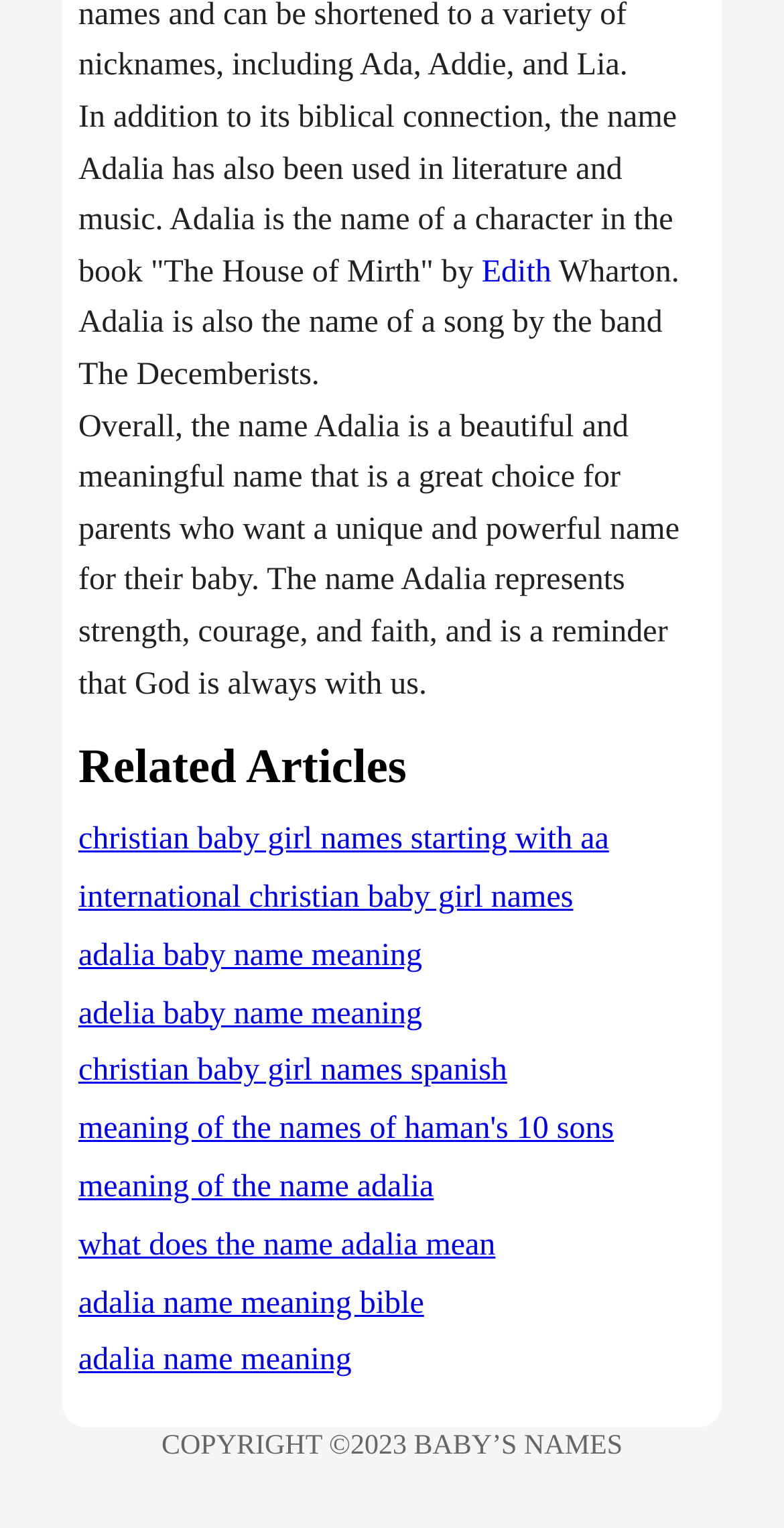Review the image closely and give a comprehensive answer to the question: What is the copyright year mentioned on the webpage?

The webpage has a copyright notice at the bottom that reads 'COPYRIGHT ©2023 BABY’S NAMES'.